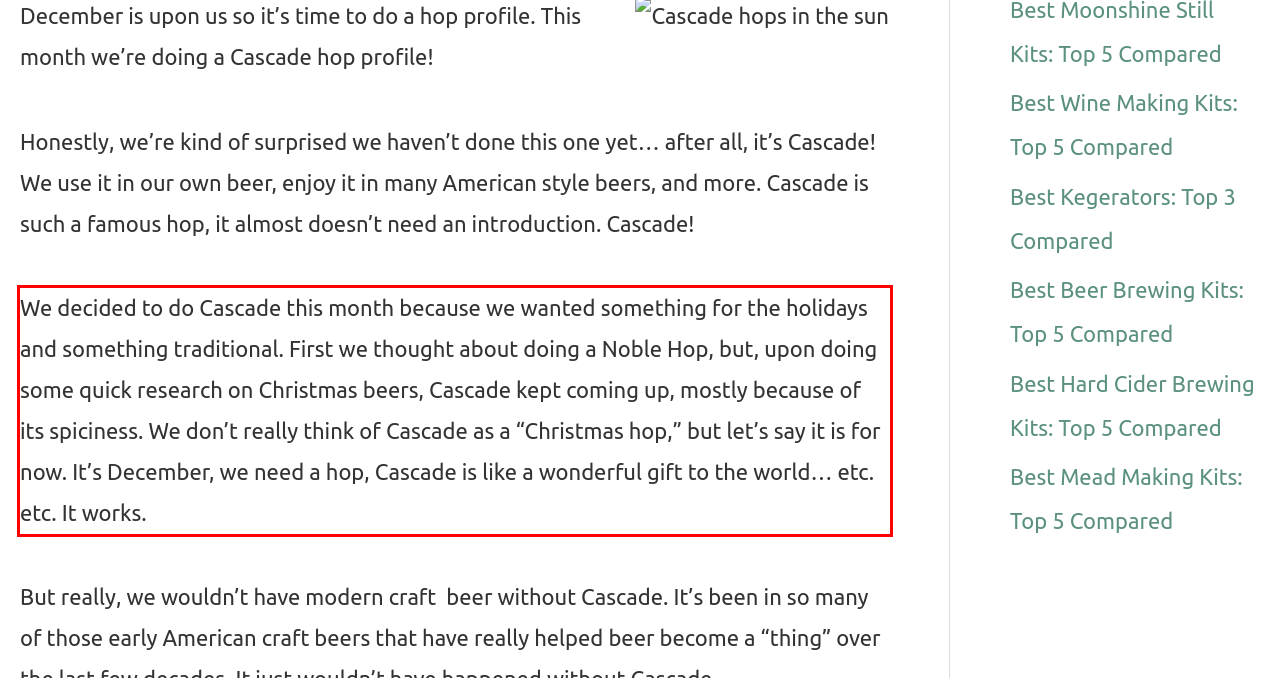Please examine the webpage screenshot containing a red bounding box and use OCR to recognize and output the text inside the red bounding box.

We decided to do Cascade this month because we wanted something for the holidays and something traditional. First we thought about doing a Noble Hop, but, upon doing some quick research on Christmas beers, Cascade kept coming up, mostly because of its spiciness. We don’t really think of Cascade as a “Christmas hop,” but let’s say it is for now. It’s December, we need a hop, Cascade is like a wonderful gift to the world… etc. etc. It works.